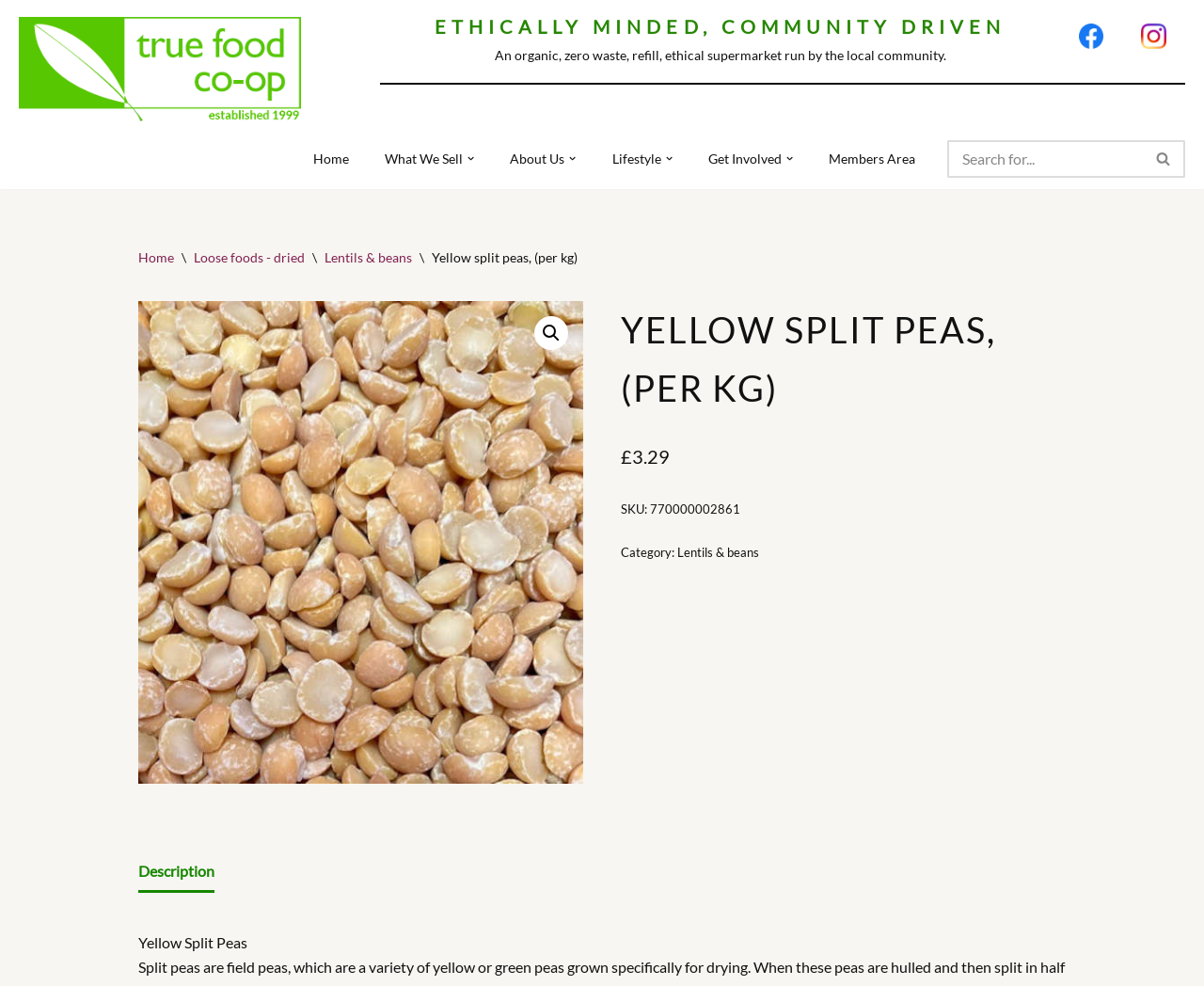Identify the bounding box coordinates of the region that should be clicked to execute the following instruction: "Read the product description".

[0.115, 0.863, 0.178, 0.906]